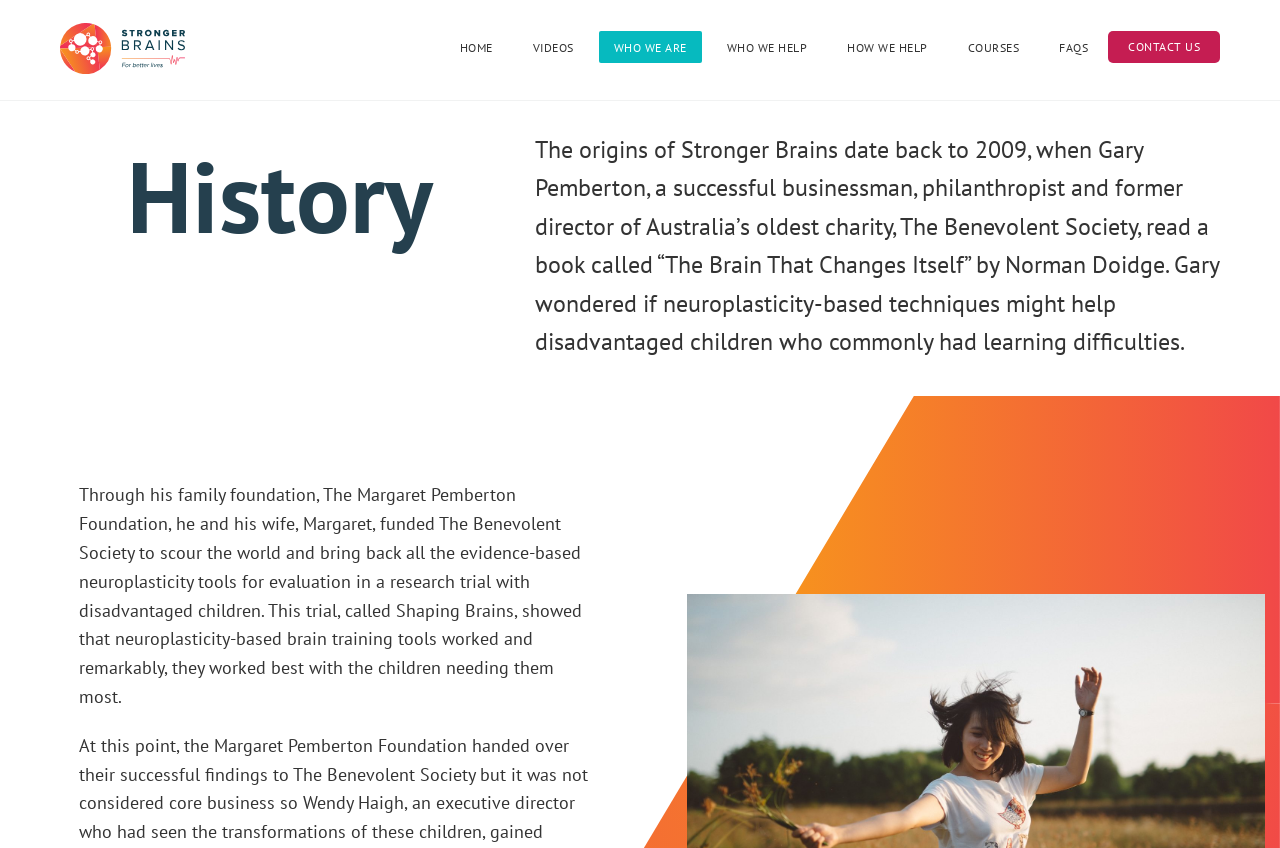What is the name of the organization?
Please describe in detail the information shown in the image to answer the question.

I determined the answer by looking at the top-left corner of the webpage, where I found a link and an image with the text 'Stronger Brains'. This suggests that the organization's name is Stronger Brains.